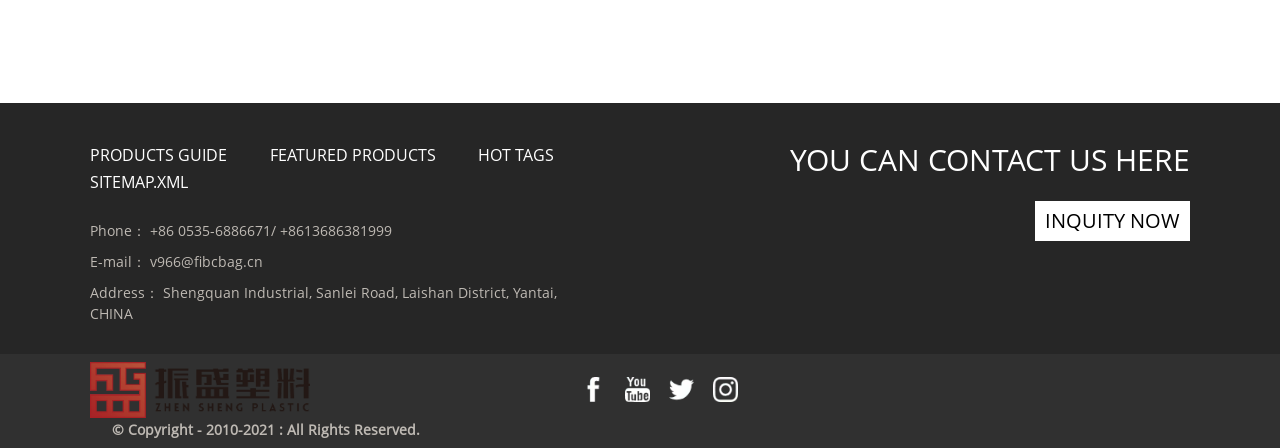Please provide a one-word or phrase answer to the question: 
What is the address of the company?

Shengquan Industrial, Sanlei Road, Laishan District, Yantai, CHINA